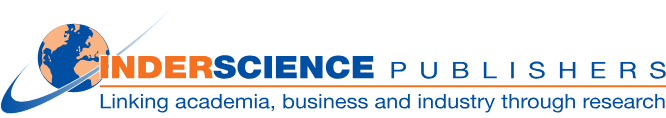Generate an elaborate caption that includes all aspects of the image.

The image features the logo of InderScience Publishers, prominently displaying the name "INDERSCIENCE" in bold blue letters, accompanied by the word "PUBLISHERS" in a lighter blue font. The logo is accented with an orange globe, illustrating a stylized depiction of the Earth, along with an arc indicating global connectivity. Beneath the name, the tagline reads, "Linking academia, business and industry through research," encapsulating the organization's mission to foster collaboration between these sectors through scholarly communications. The design reflects a professional and academic tone, suitable for a prestigious publishing house dedicated to advancing research and knowledge sharing.